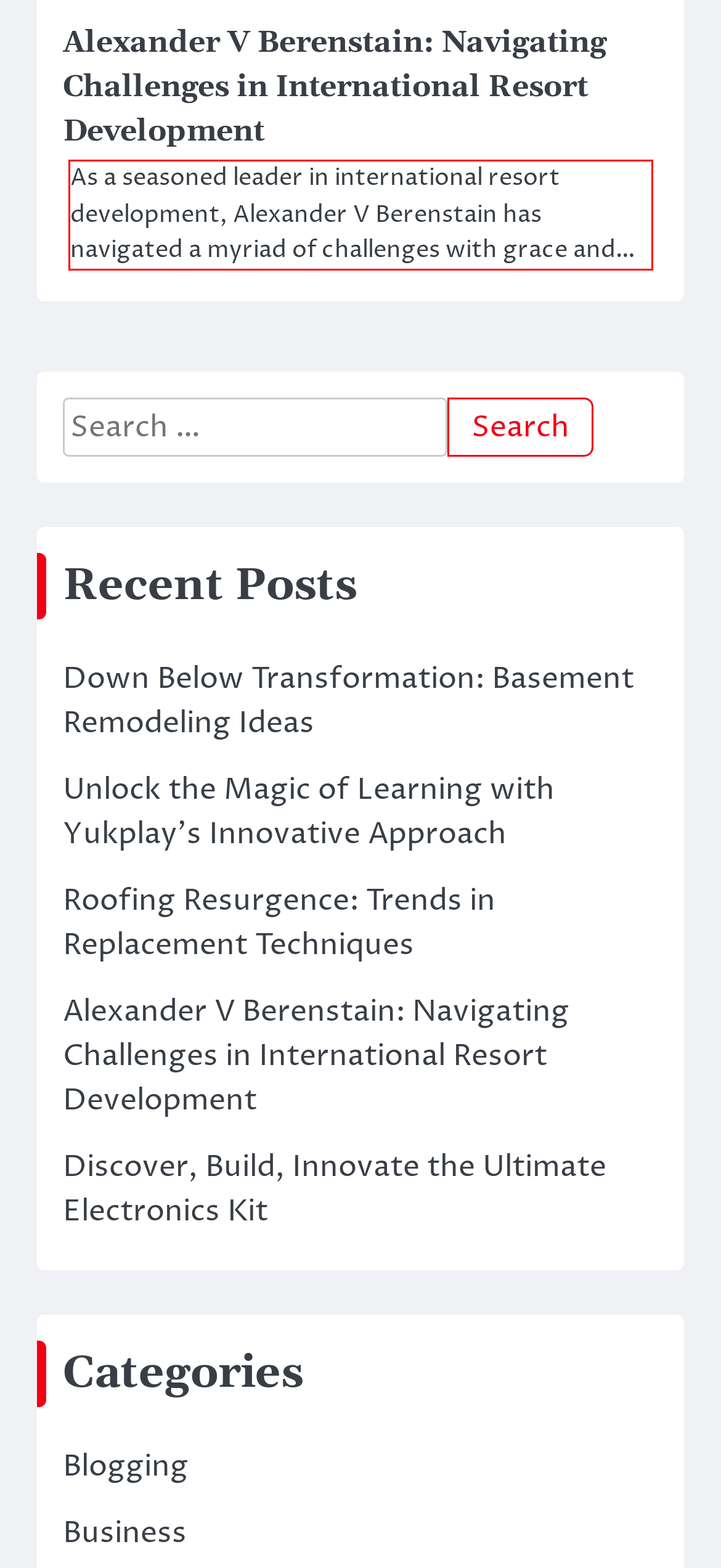Analyze the screenshot of the webpage and extract the text from the UI element that is inside the red bounding box.

As a seasoned leader in international resort development, Alexander V Berenstain has navigated a myriad of challenges with grace and…